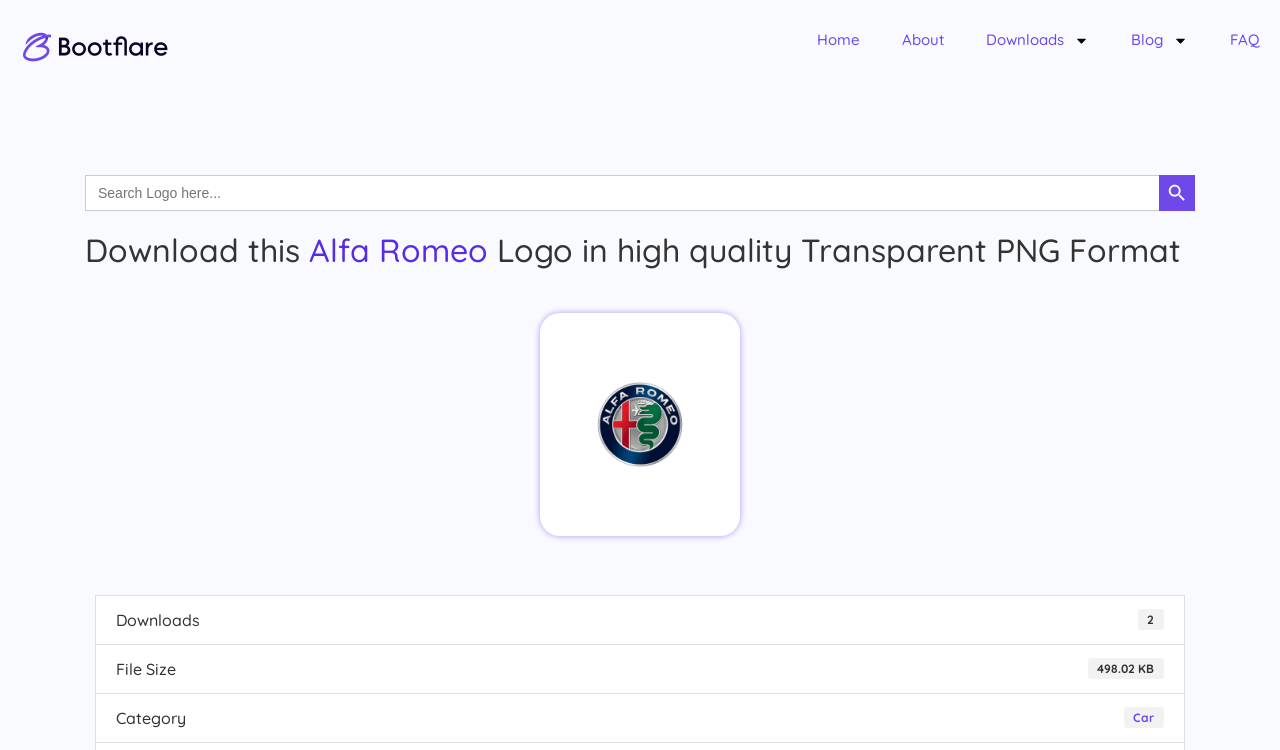Show the bounding box coordinates for the element that needs to be clicked to execute the following instruction: "Click on the Home link". Provide the coordinates in the form of four float numbers between 0 and 1, i.e., [left, top, right, bottom].

[0.638, 0.027, 0.672, 0.08]